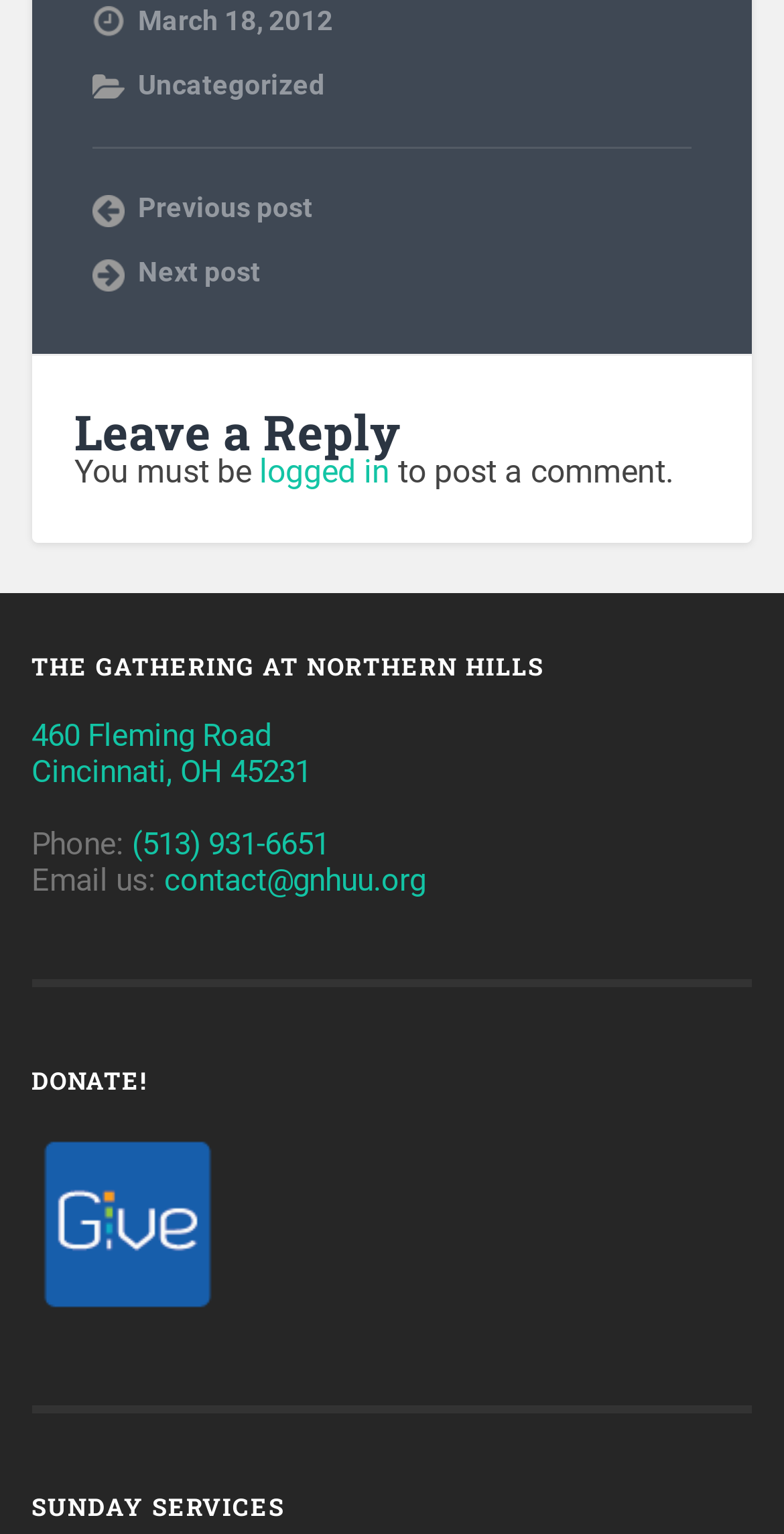Using floating point numbers between 0 and 1, provide the bounding box coordinates in the format (top-left x, top-left y, bottom-right x, bottom-right y). Locate the UI element described here: (513) 931-6651

[0.168, 0.539, 0.419, 0.563]